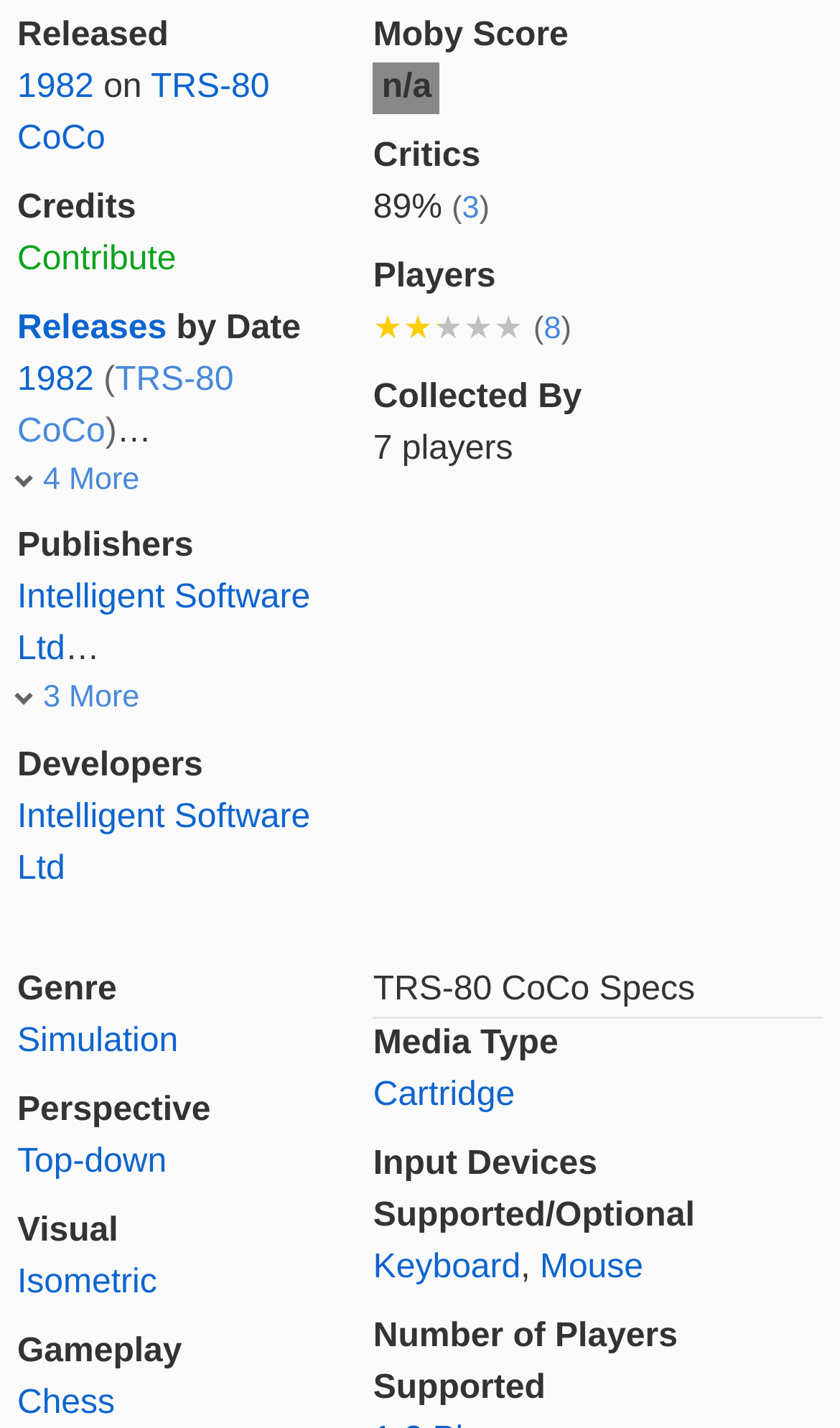Kindly determine the bounding box coordinates for the clickable area to achieve the given instruction: "Contribute to the credits".

[0.021, 0.168, 0.21, 0.194]